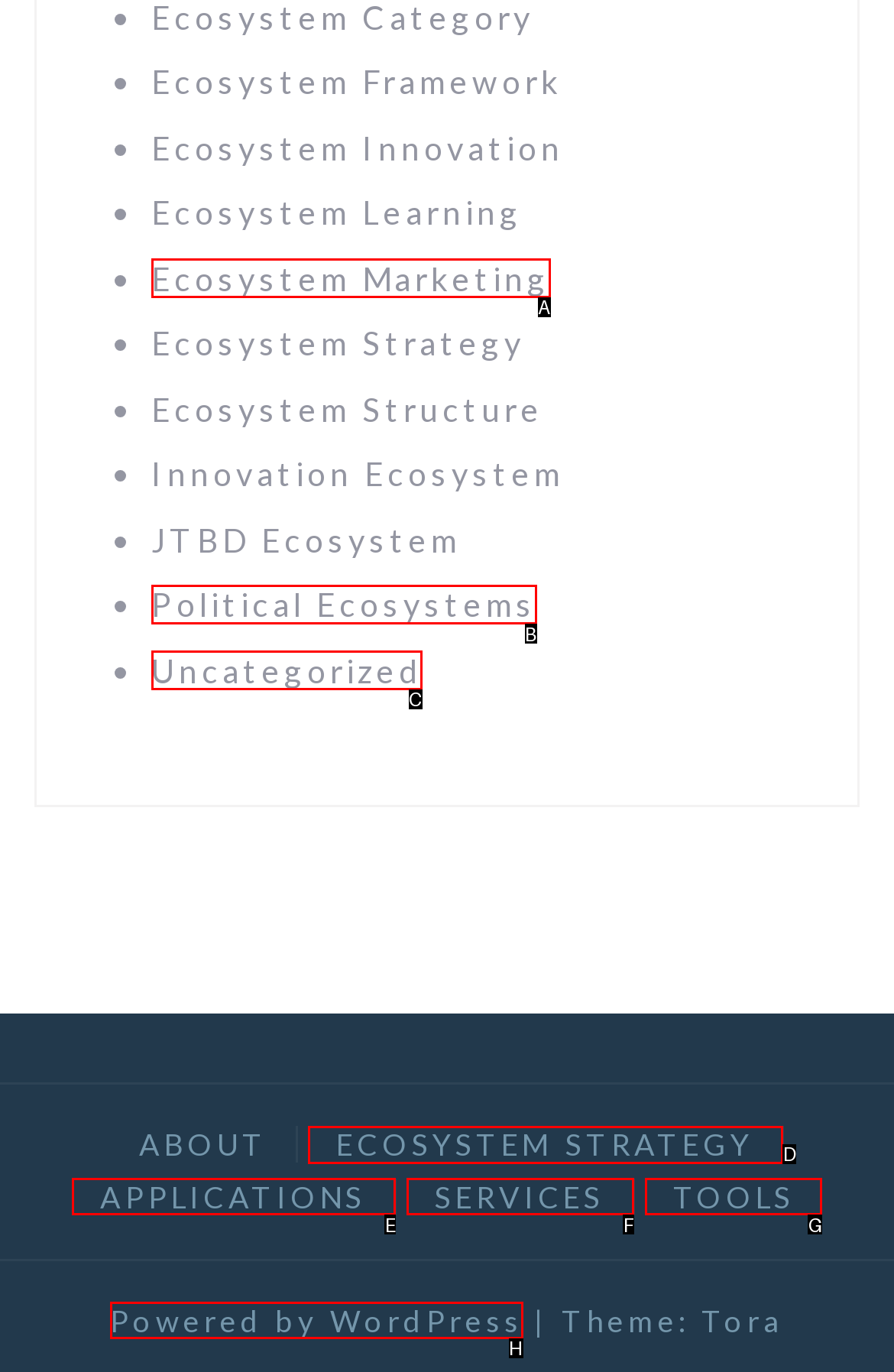Select the proper UI element to click in order to perform the following task: View ECOSYSTEM STRATEGY. Indicate your choice with the letter of the appropriate option.

D